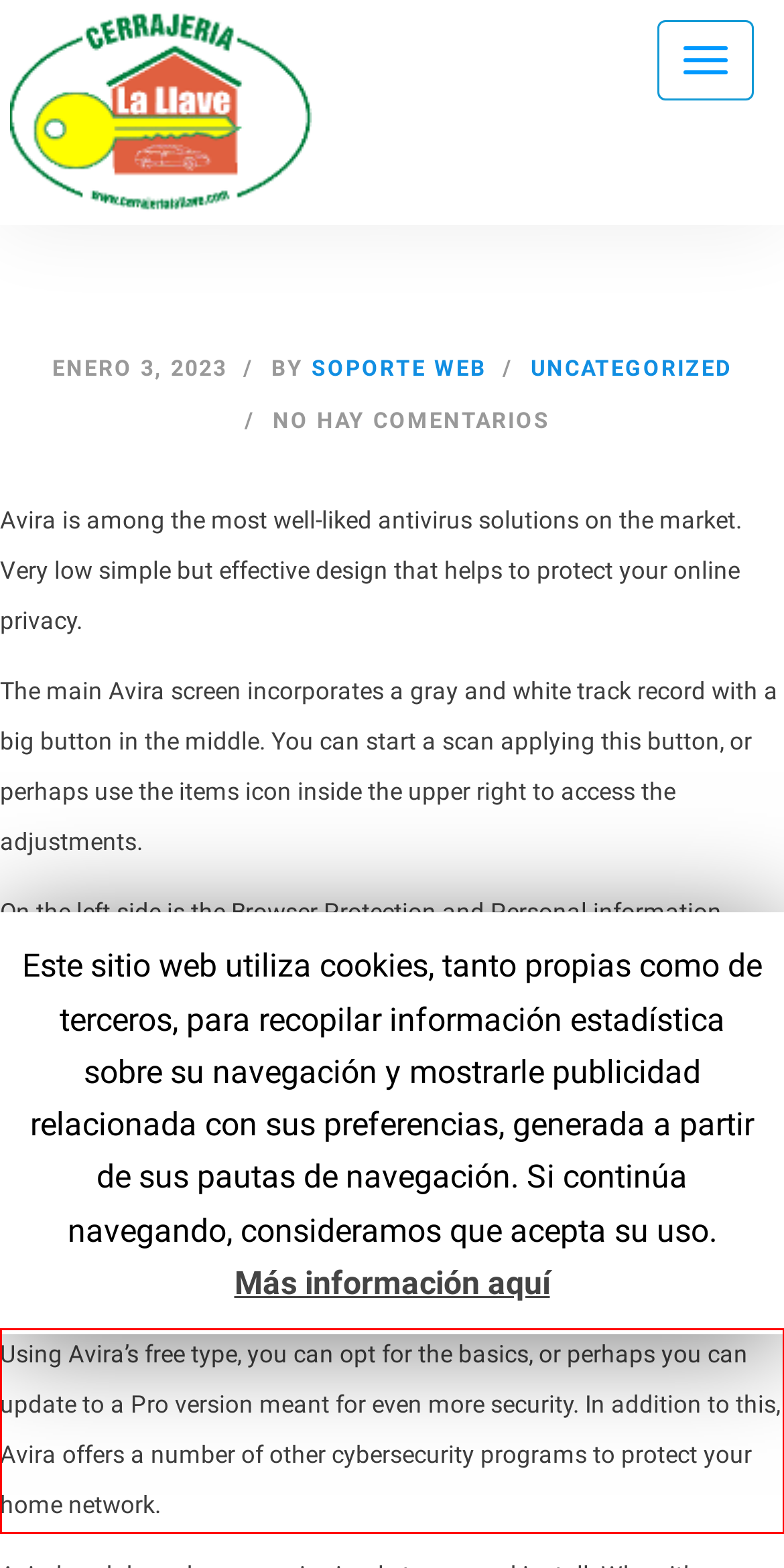You have a screenshot of a webpage with a red bounding box. Identify and extract the text content located inside the red bounding box.

Using Avira’s free type, you can opt for the basics, or perhaps you can update to a Pro version meant for even more security. In addition to this, Avira offers a number of other cybersecurity programs to protect your home network.